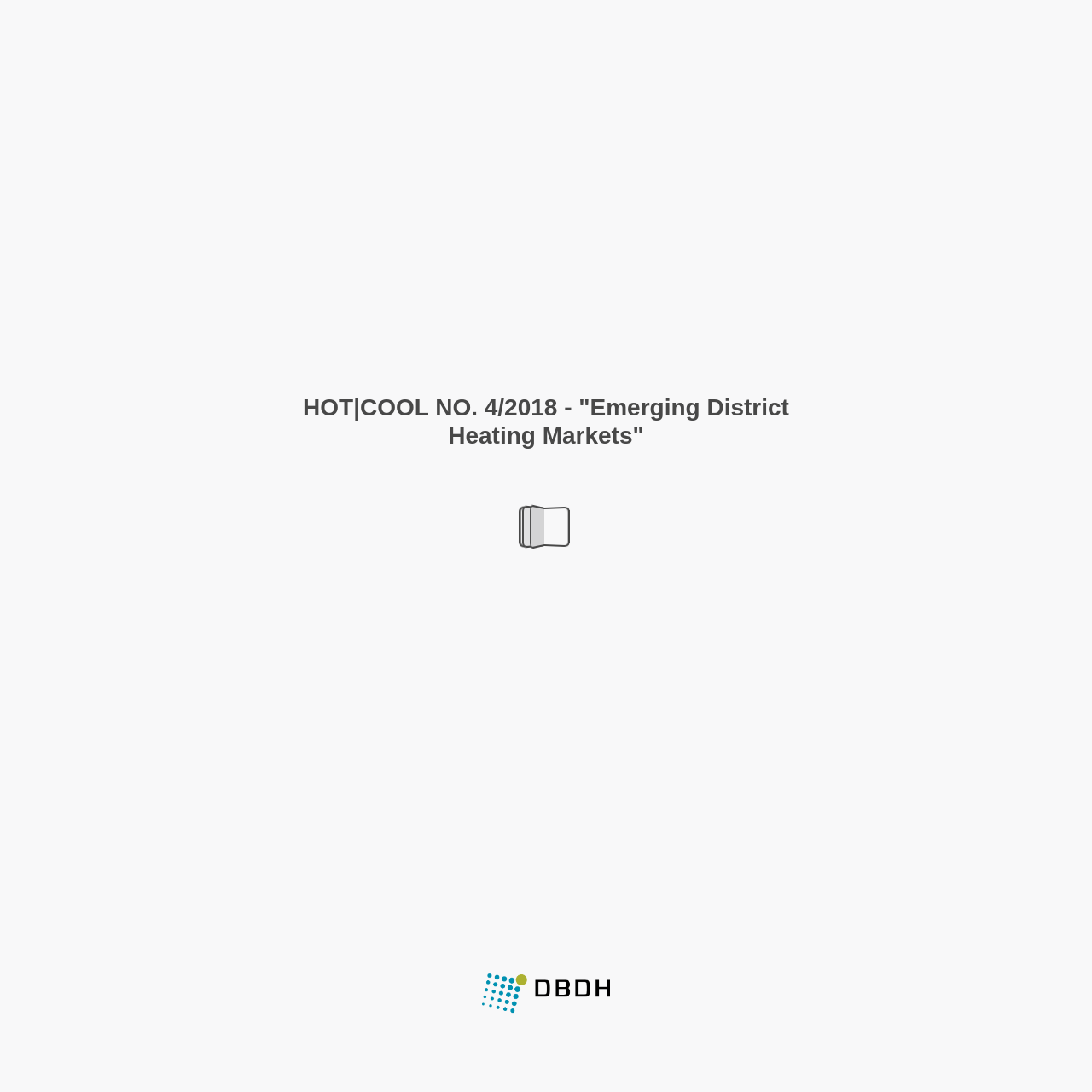Explain the webpage in detail.

The webpage appears to be a digital publication or magazine, specifically the 4th issue of "HOT|COOL" from 2018, focused on "Emerging District Heating Markets". 

At the top of the page, there is a prominent heading with the title of the publication. Below this, there is a link and a search bar with a button. The search bar has a placeholder text "Enter page number". 

On the top-right corner, there is a button with a search icon. Below this, there is a horizontal menu bar with several menu items, including "Thumbnails", "Notes", "Share", "Print", "Download", "Toggle Sound", "Zoom In", and "Fullscreen". Each menu item has an accompanying icon.

On the left side of the page, there are navigation buttons to move through the publication, including "Previous Page", "First Page", "Next Page", and "Last Page". Each of these buttons has an icon. 

On the right side of the page, there is a button to "Add Note". At the bottom of the page, there is a link to visit the website "https://dbdh.dk/" with an accompanying icon.

There are a total of 4 headings on the page, 1 link, 7 buttons, 1 textbox, 1 menubar, and 11 images. The images are mostly icons accompanying the buttons and menu items.